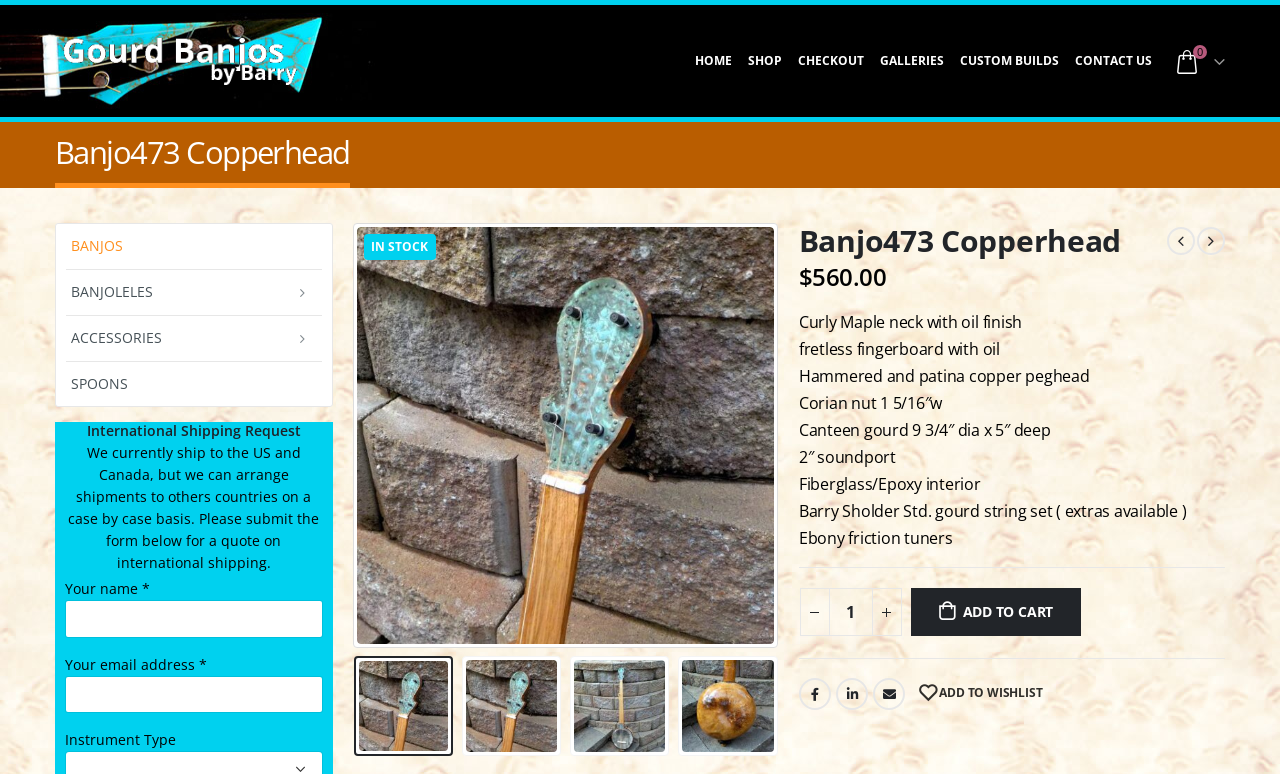Find the bounding box coordinates of the element I should click to carry out the following instruction: "Click on 'Create AMP file'".

None